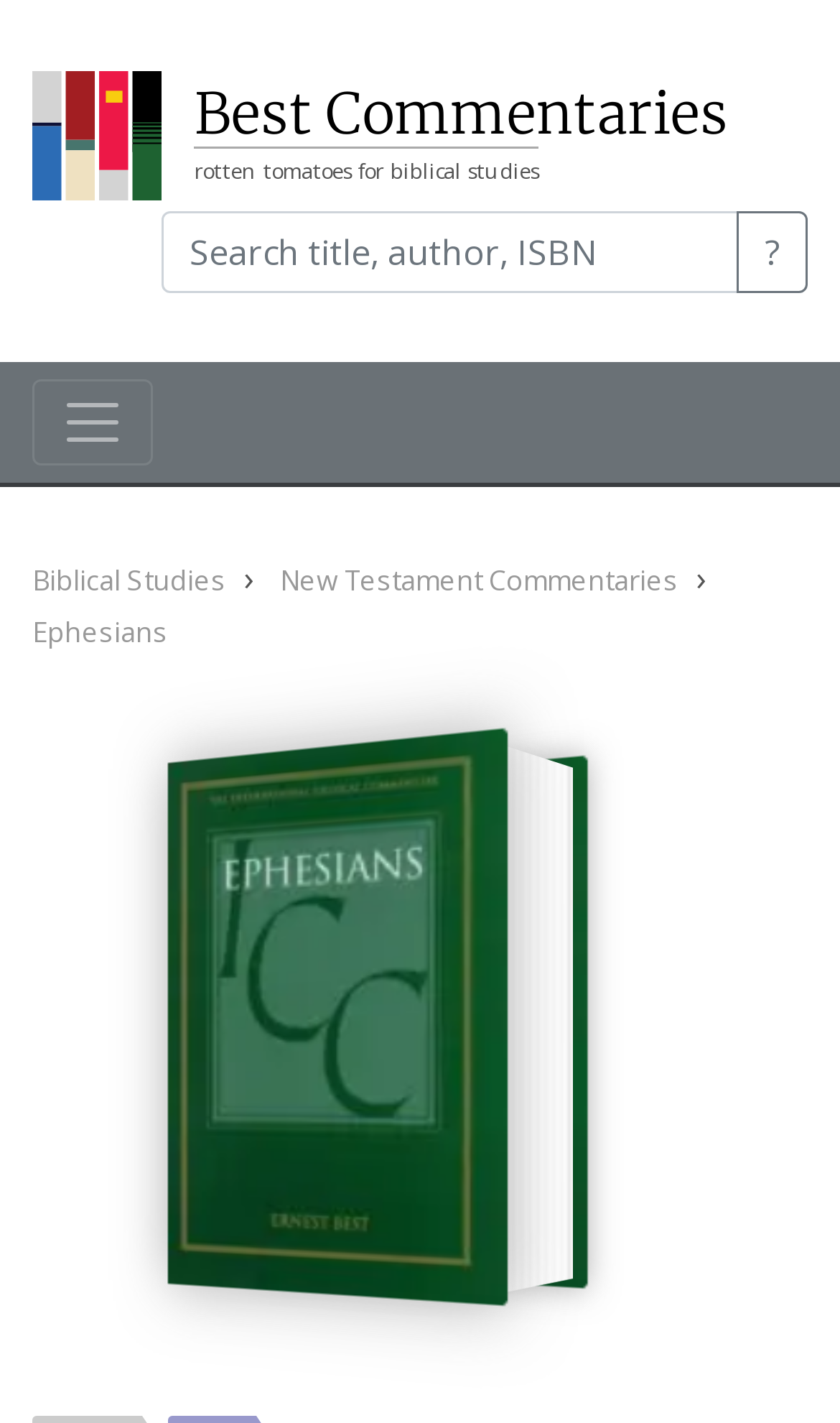Please give a concise answer to this question using a single word or phrase: 
What is the purpose of the '?' button?

Help or information